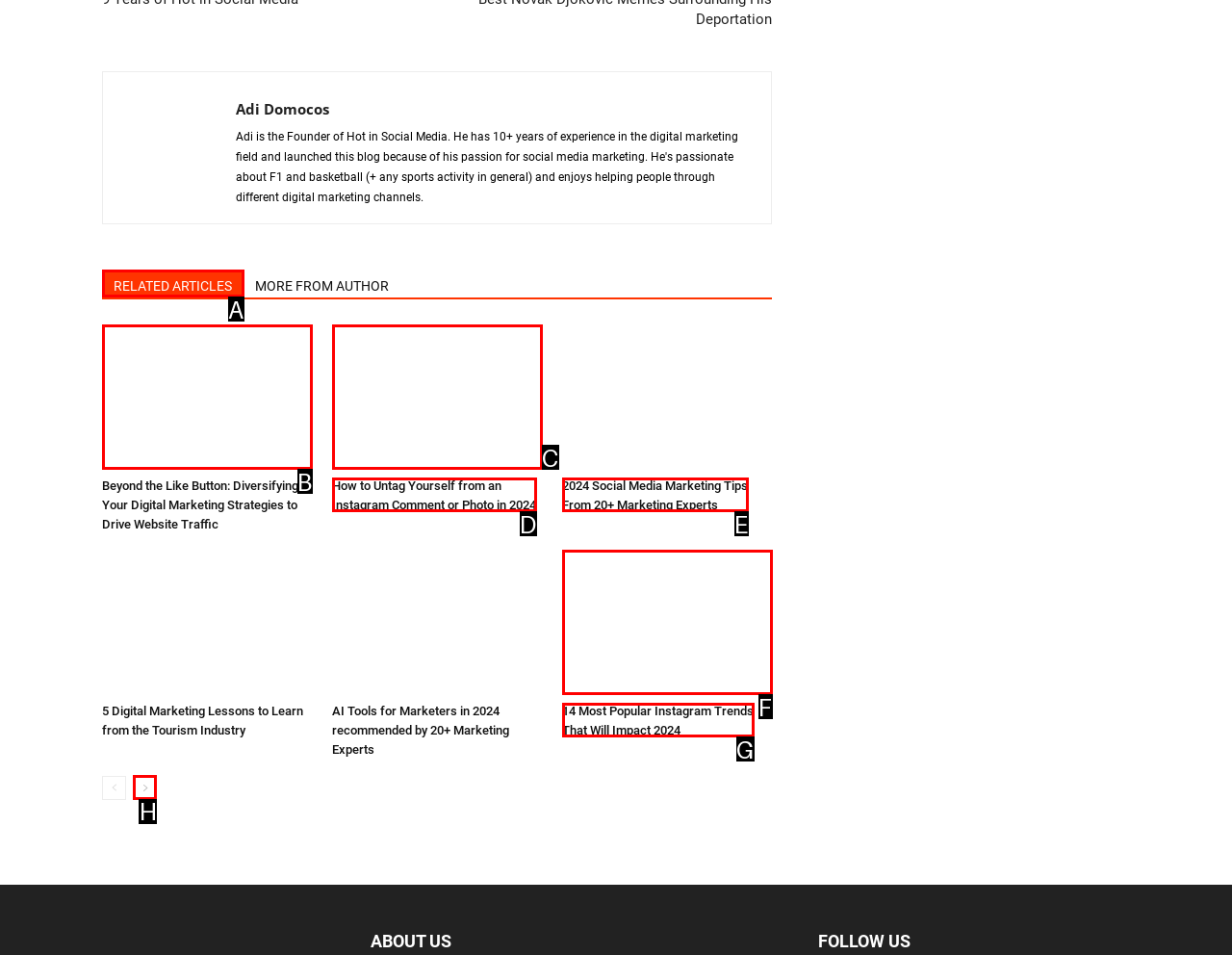Select the HTML element to finish the task: Go to the next page Reply with the letter of the correct option.

H